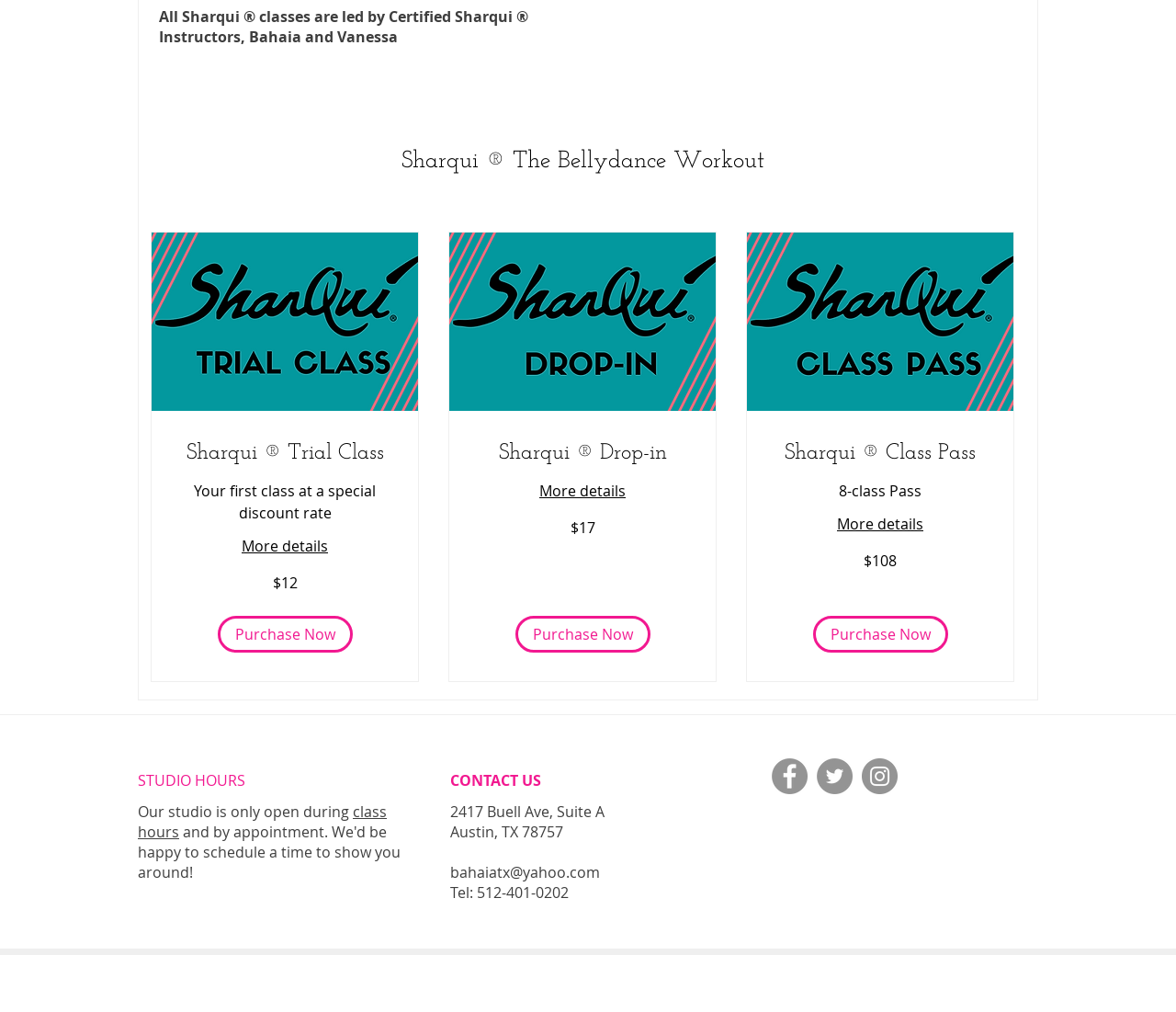Please determine the bounding box coordinates for the UI element described as: "Purchase Now".

[0.438, 0.609, 0.553, 0.645]